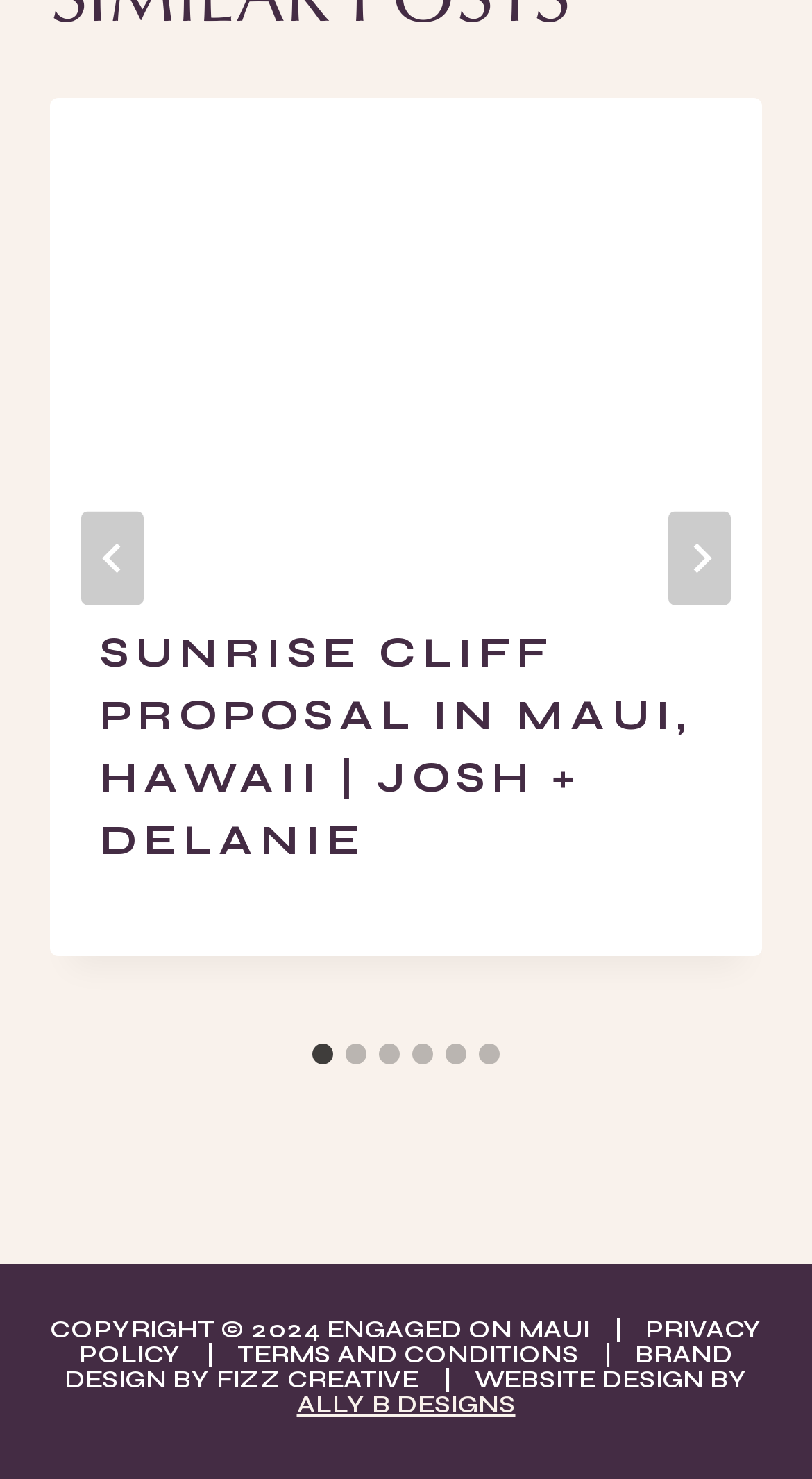Determine the bounding box for the UI element described here: "aria-label="Go to slide 1"".

[0.385, 0.706, 0.41, 0.72]